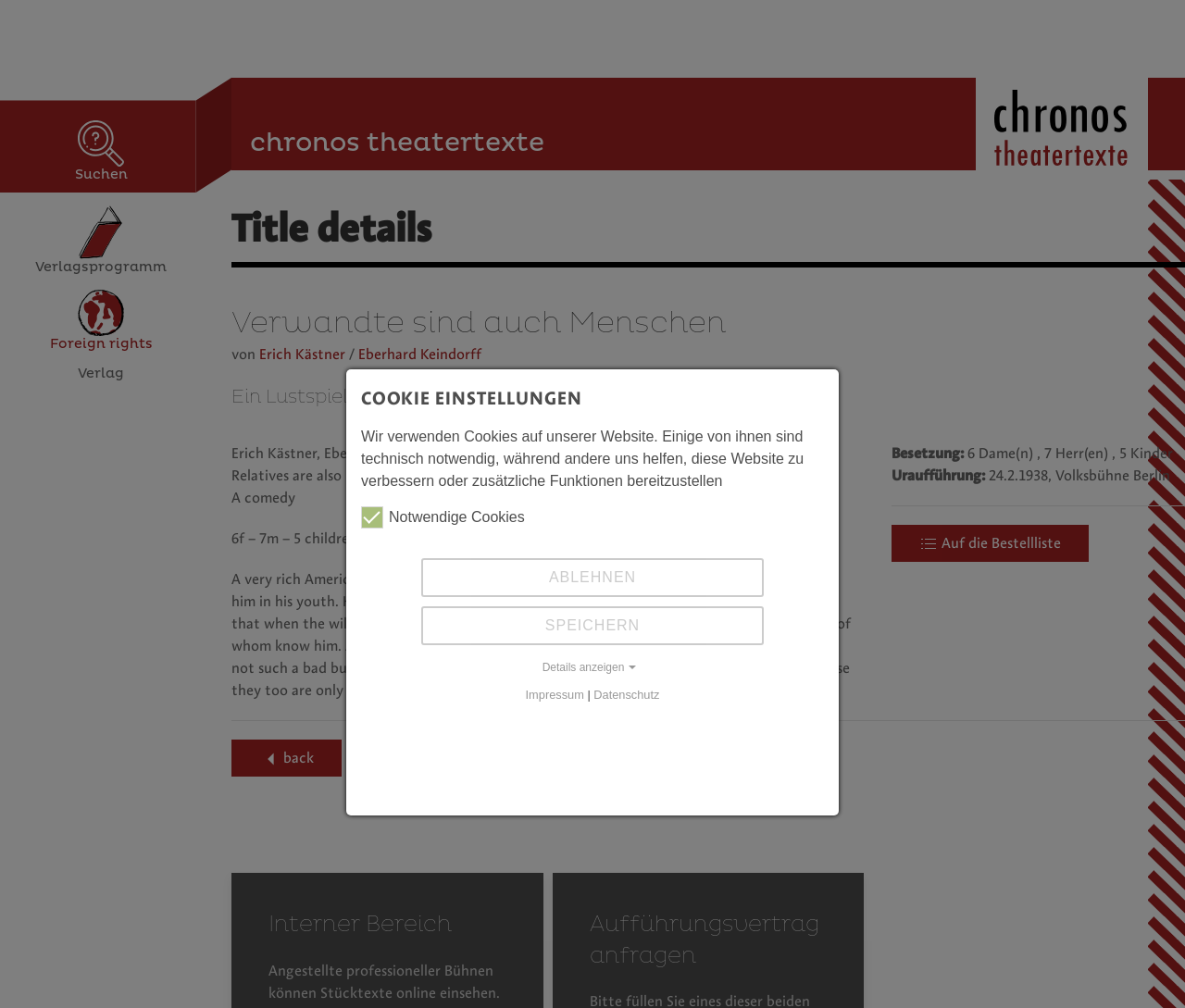Could you locate the bounding box coordinates for the section that should be clicked to accomplish this task: "Search for something".

[0.008, 0.119, 0.162, 0.182]